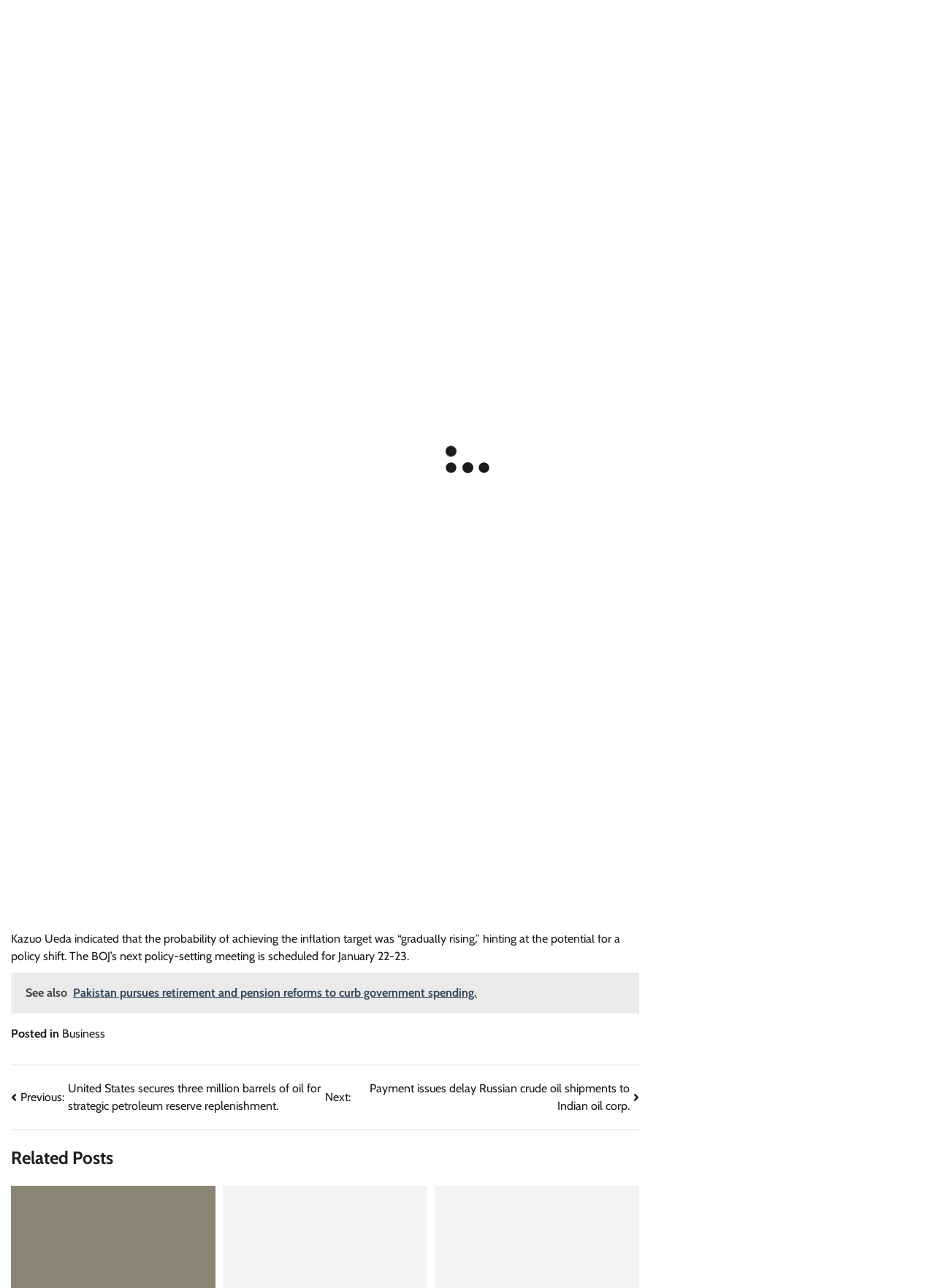Answer the following in one word or a short phrase: 
What is the name of the website?

Read.pk